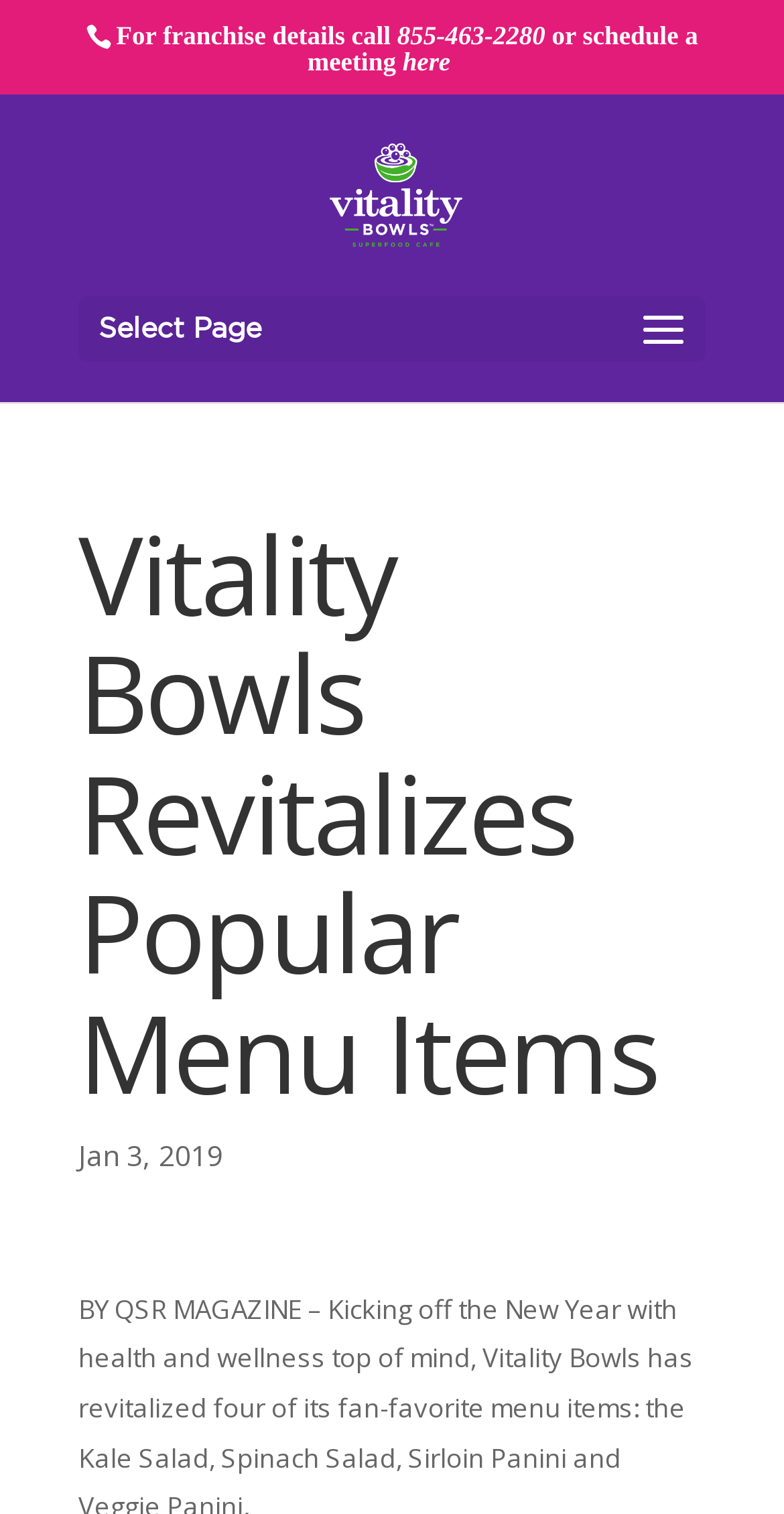What is the name of the company?
Can you give a detailed and elaborate answer to the question?

I found the company name by looking at the link element with the text 'Vitality Bowls' which is located near the image with the same name.